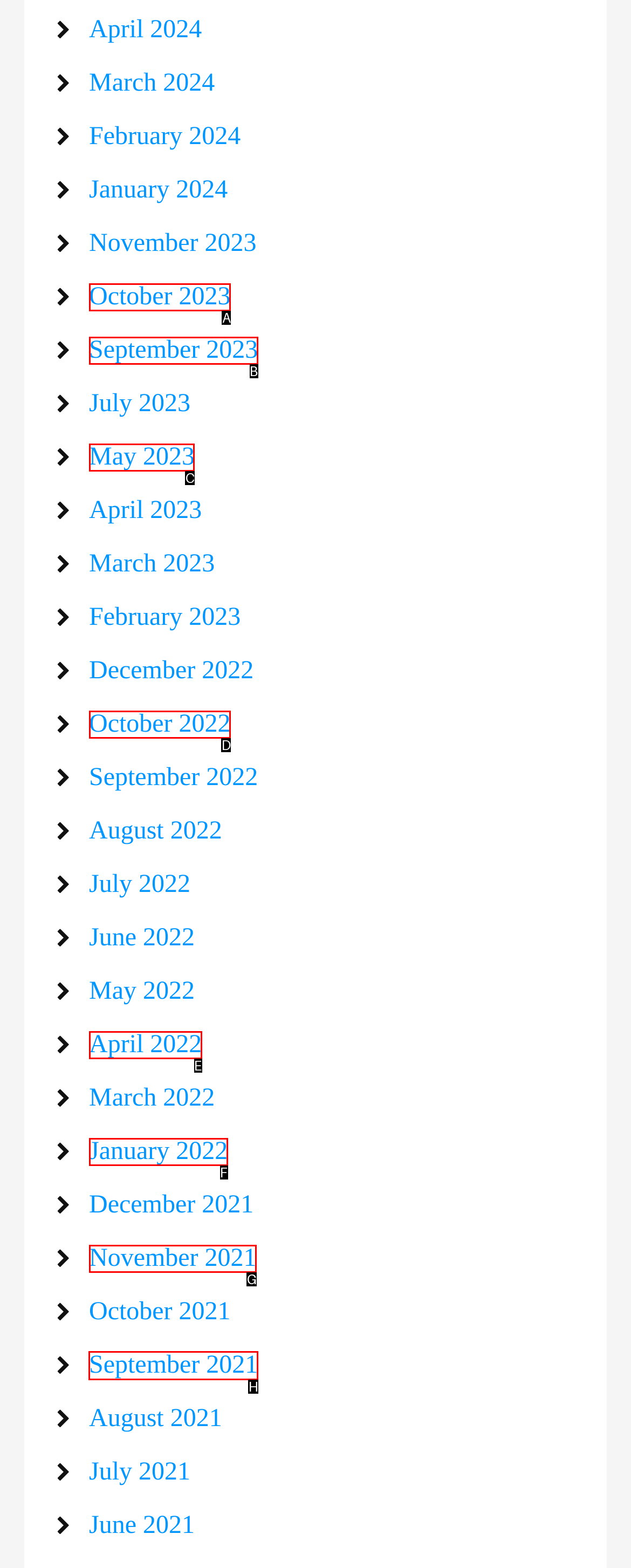Among the marked elements in the screenshot, which letter corresponds to the UI element needed for the task: Browse September 2021?

H